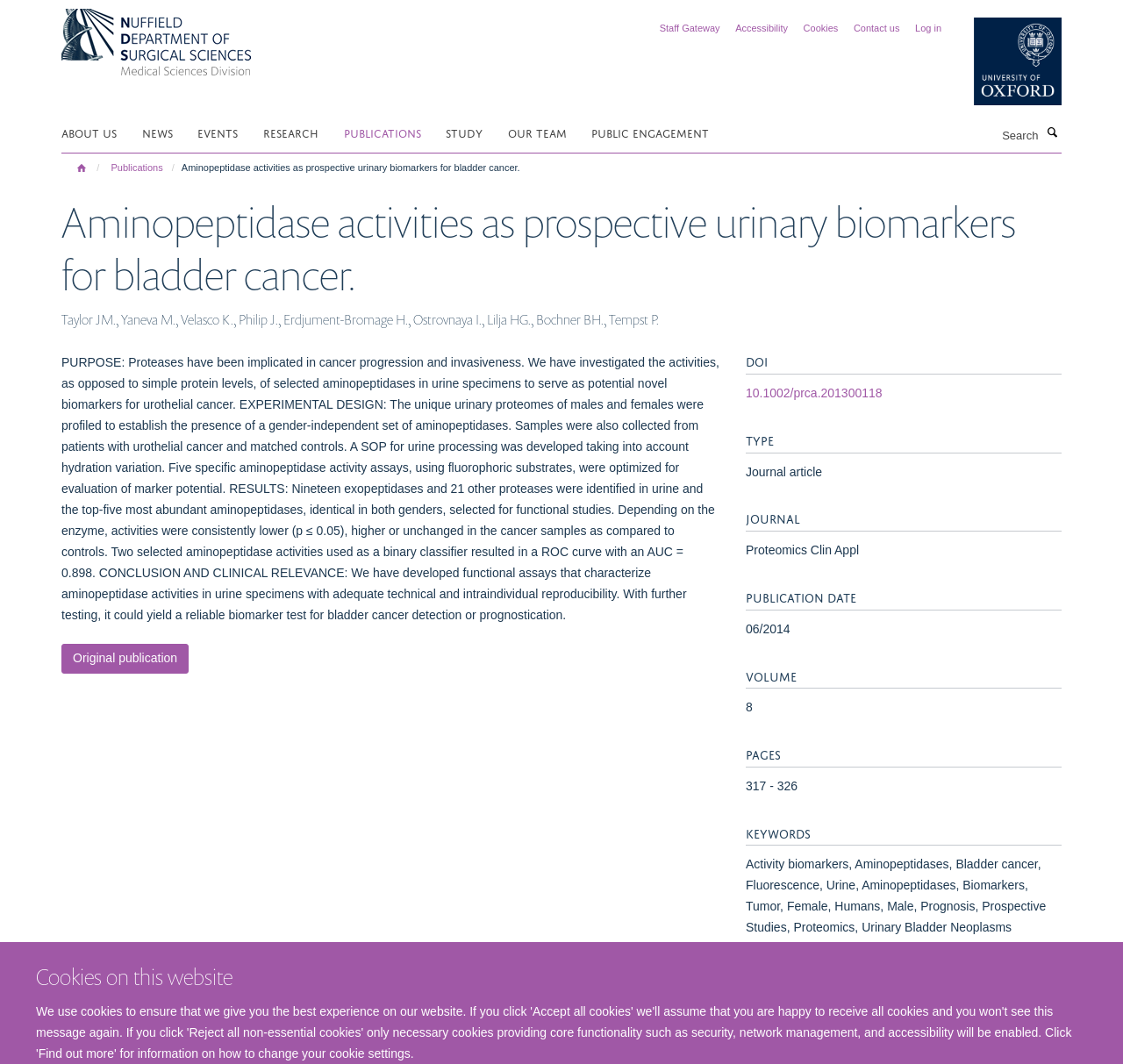Please find the bounding box coordinates of the clickable region needed to complete the following instruction: "Contact us". The bounding box coordinates must consist of four float numbers between 0 and 1, i.e., [left, top, right, bottom].

[0.76, 0.021, 0.801, 0.031]